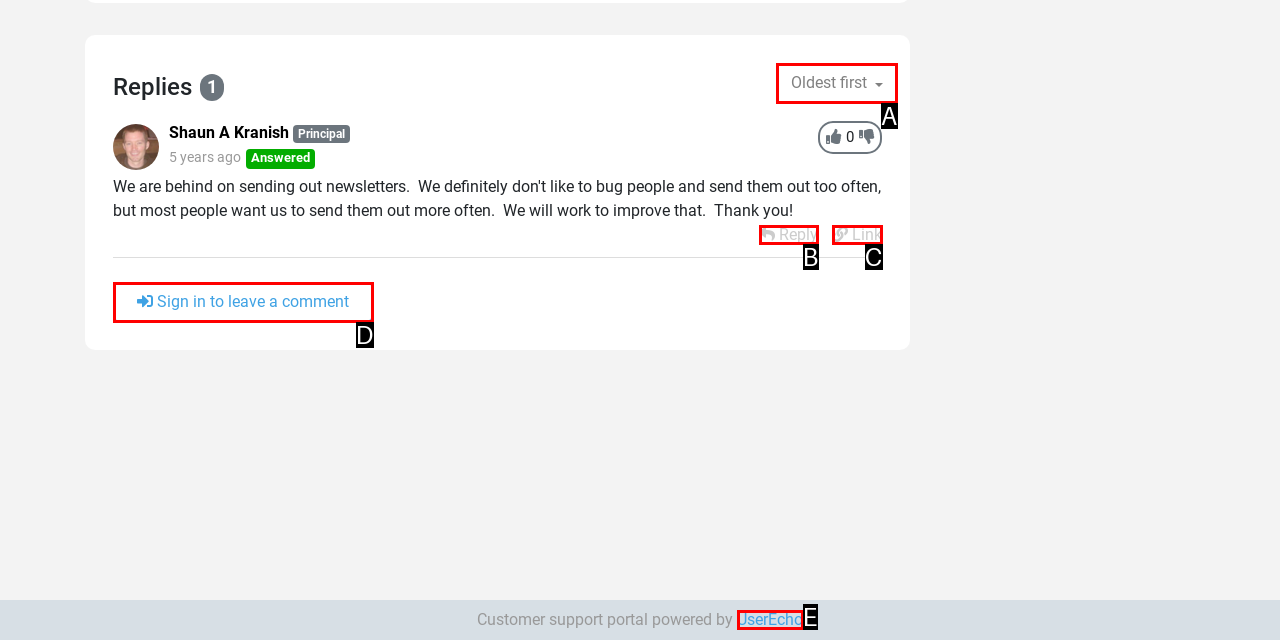Tell me which one HTML element best matches the description: About the Firm Answer with the option's letter from the given choices directly.

None